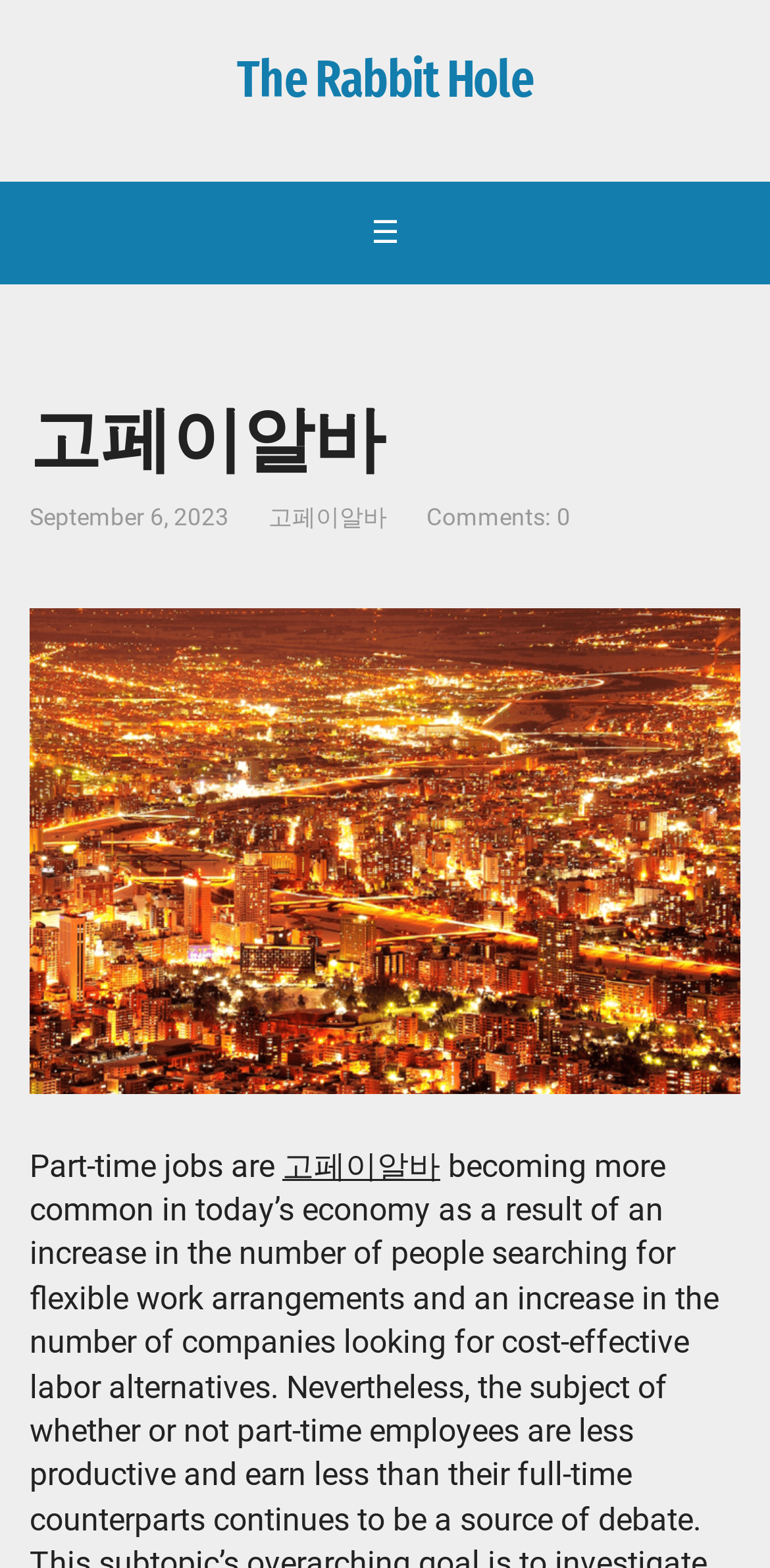Describe all the key features of the webpage in detail.

The webpage is titled "고페이알바 – The Rabbit Hole" and has a prominent link with the same title at the top. To the left of the title is a hamburger menu icon (☰). Below the title, there is a heading that reads "고페이알바" followed by the date "September 6, 2023". 

Next to the date, there are two links: one with the text "고페이알바" and another with the text "Comments: 0". 

Further down the page, there is a paragraph of text that starts with "Part-time jobs are" and is followed by a link with the text "고페이알바".